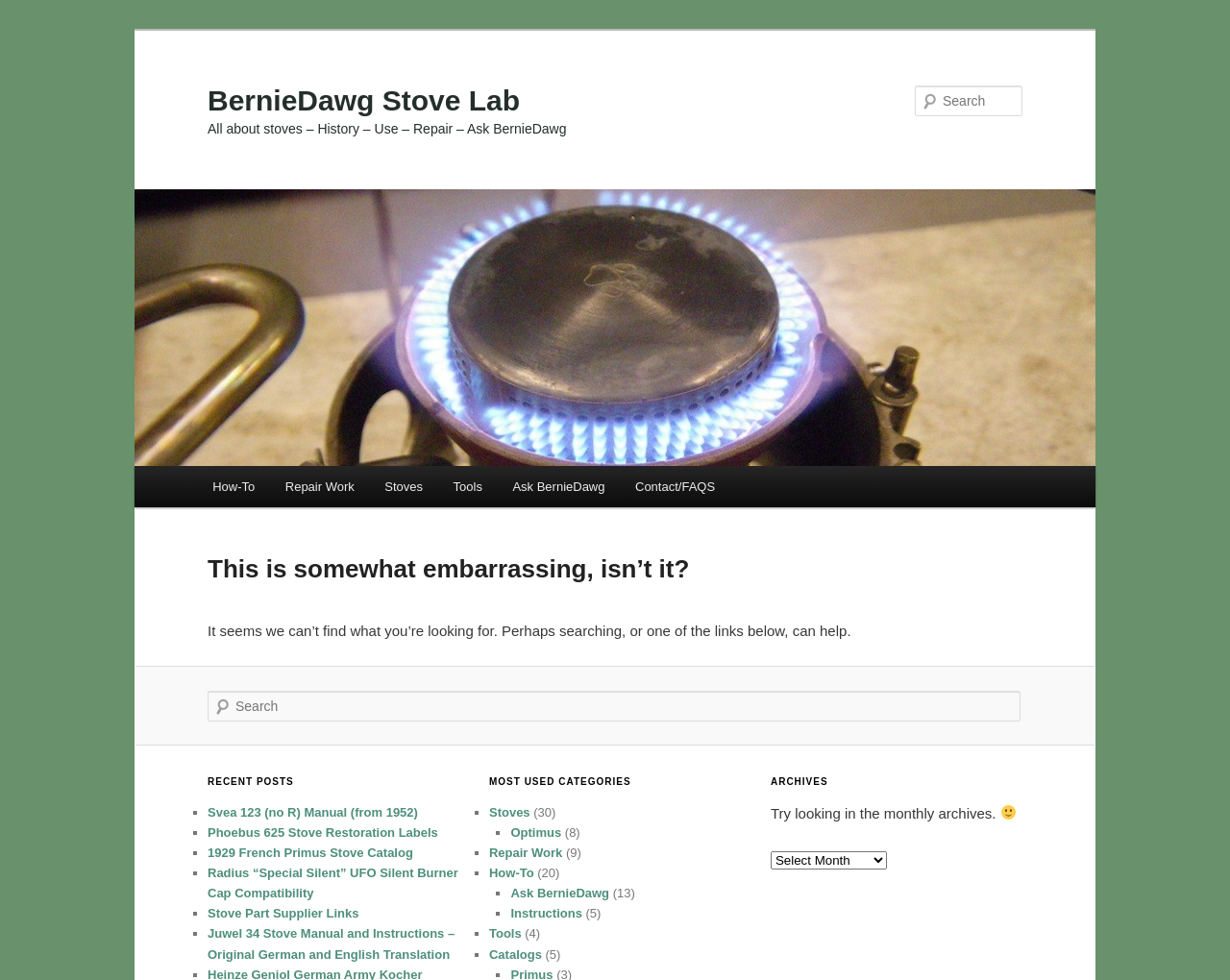Locate the bounding box coordinates of the clickable part needed for the task: "Go to How-To page".

[0.16, 0.475, 0.22, 0.518]